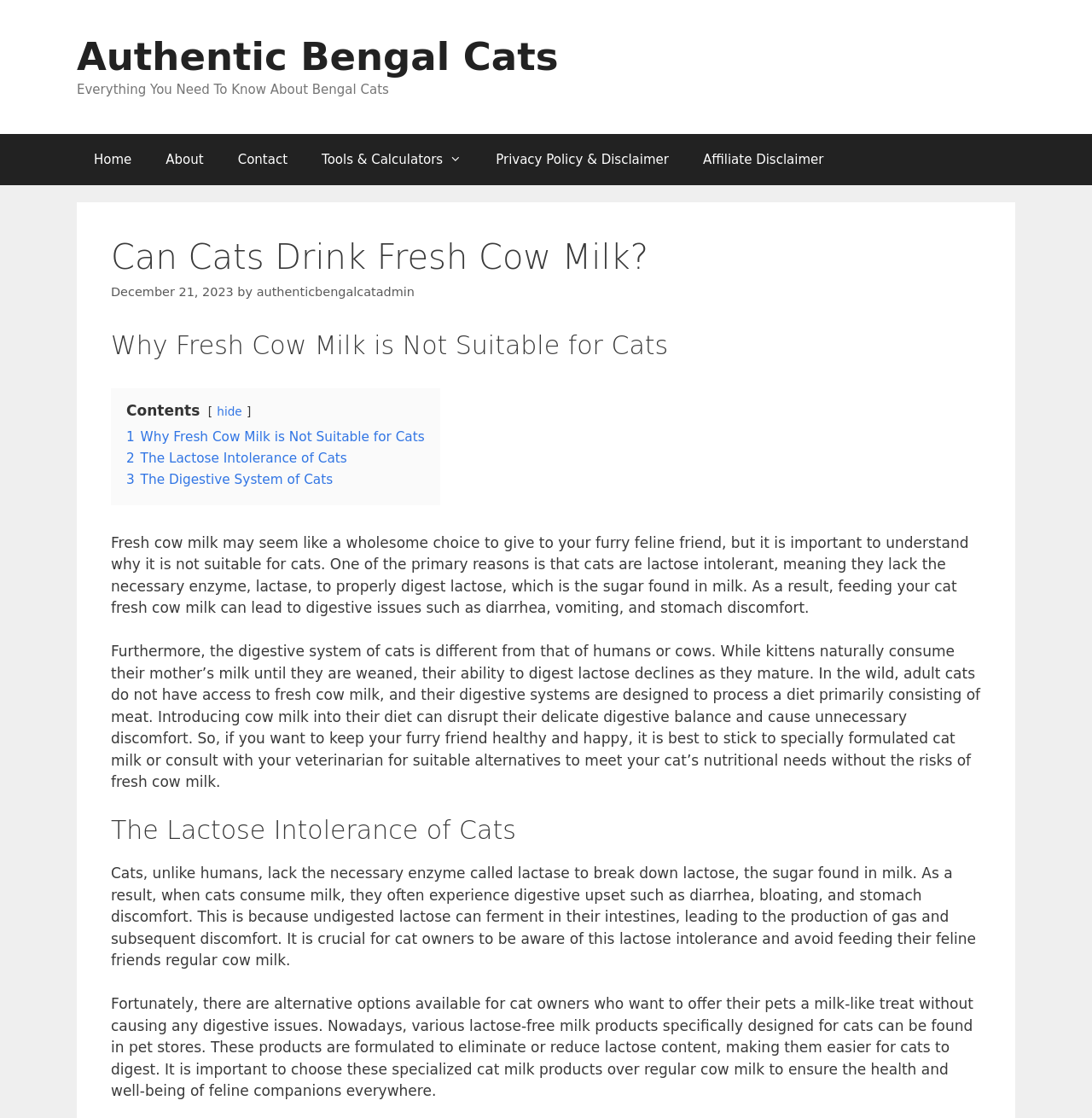Locate the UI element described by Privacy Policy & Disclaimer and provide its bounding box coordinates. Use the format (top-left x, top-left y, bottom-right x, bottom-right y) with all values as floating point numbers between 0 and 1.

[0.438, 0.119, 0.628, 0.165]